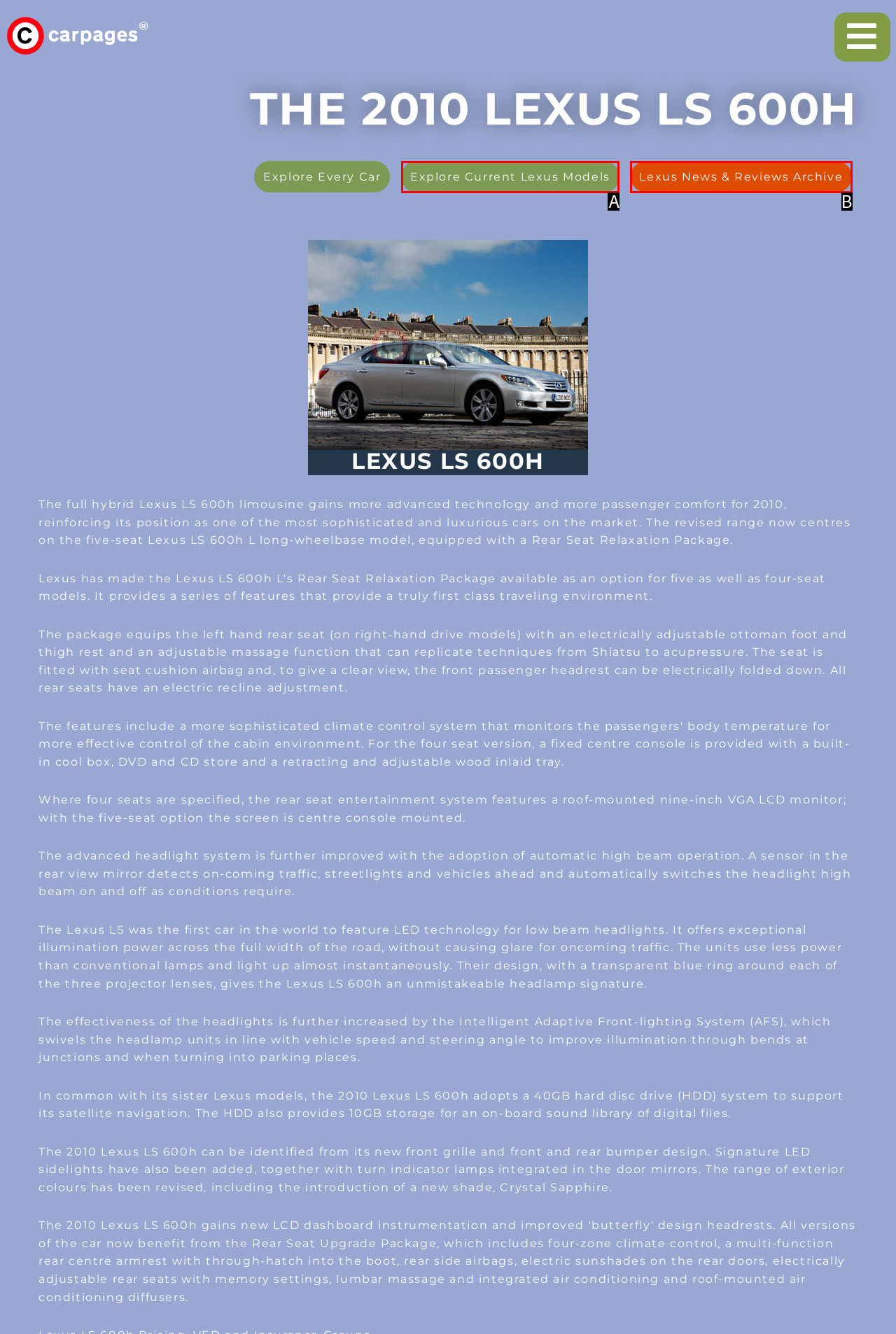Identify the matching UI element based on the description: FAQ
Reply with the letter from the available choices.

None